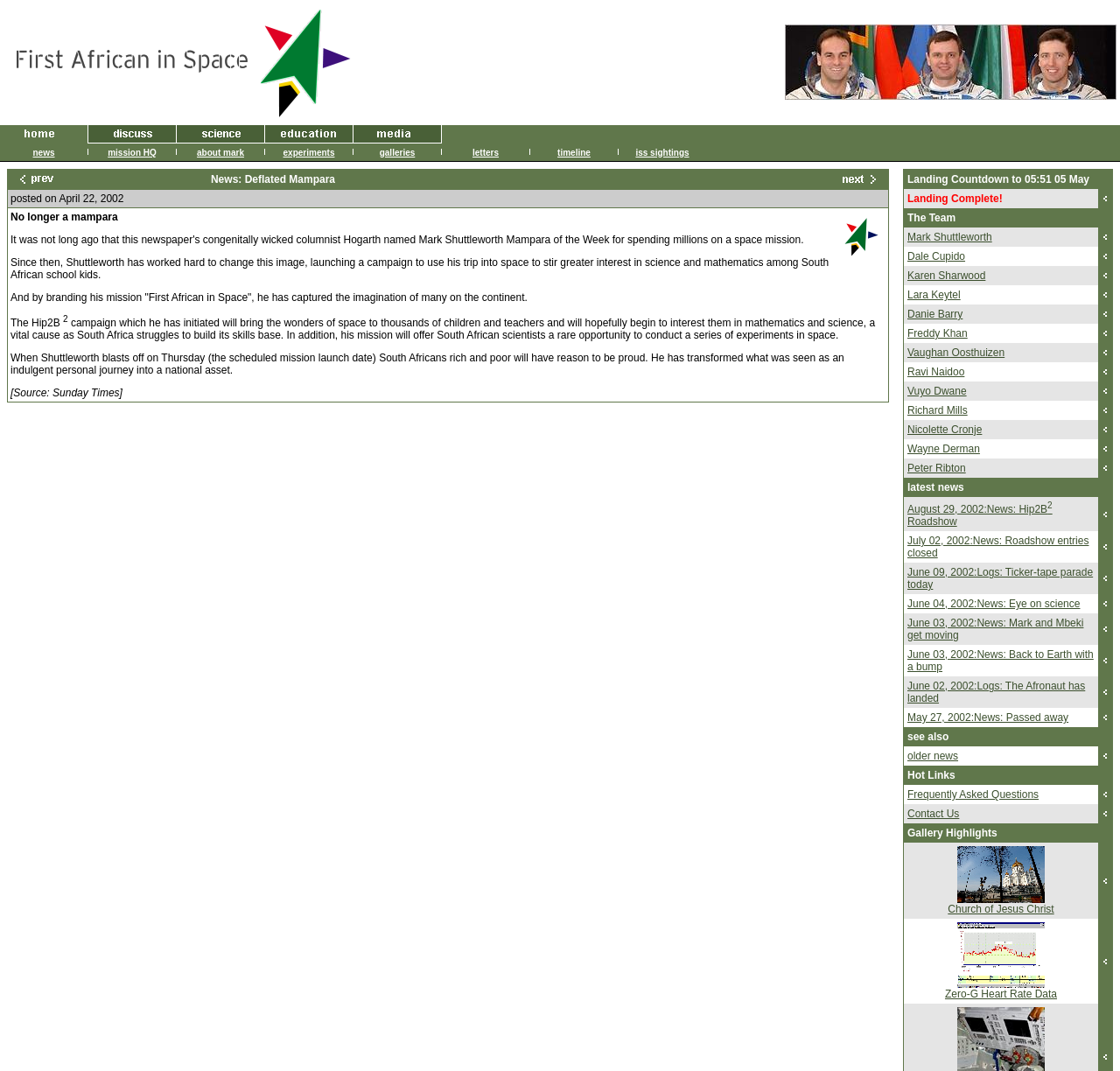Please find the bounding box coordinates of the element that needs to be clicked to perform the following instruction: "click the home link". The bounding box coordinates should be four float numbers between 0 and 1, represented as [left, top, right, bottom].

[0.0, 0.126, 0.078, 0.135]